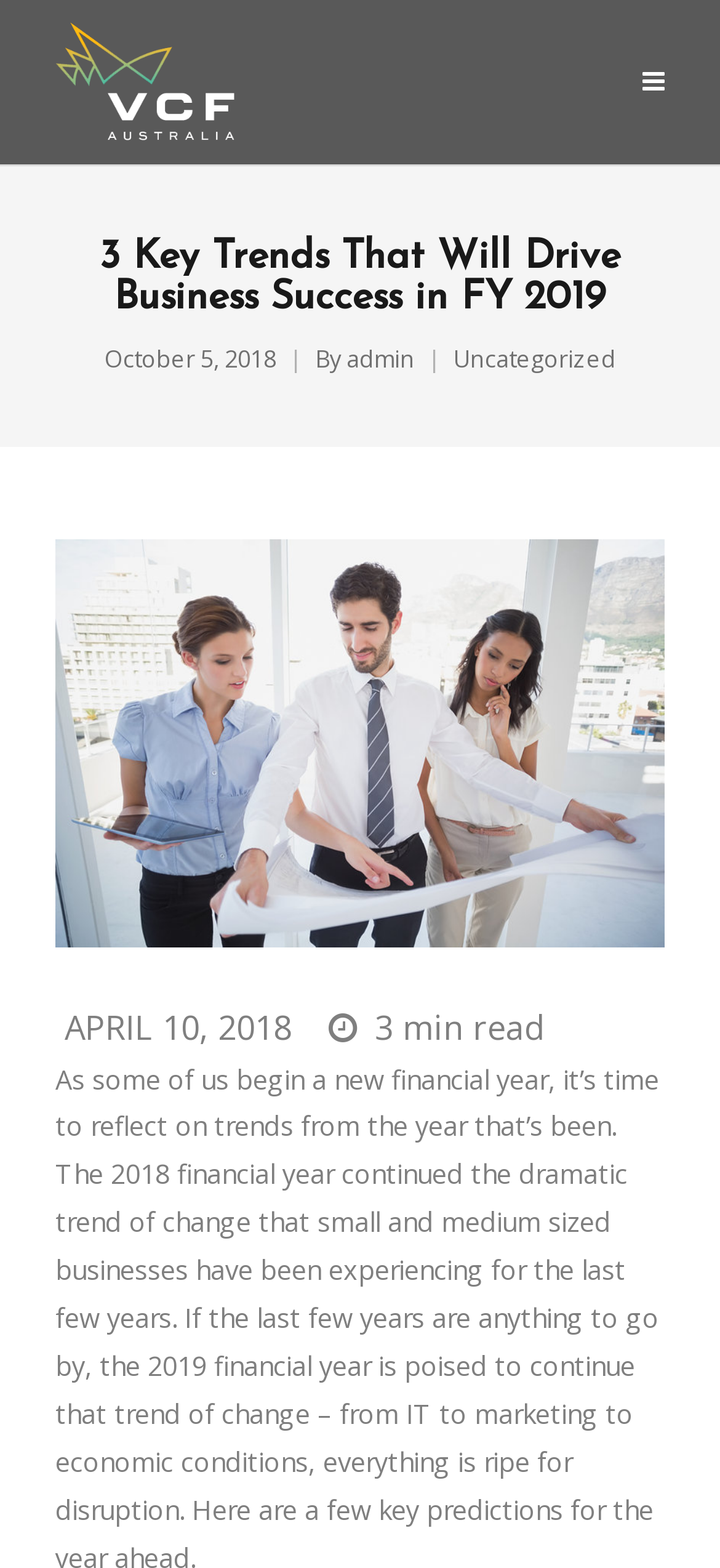Provide a short answer using a single word or phrase for the following question: 
What is the category of this article?

Uncategorized